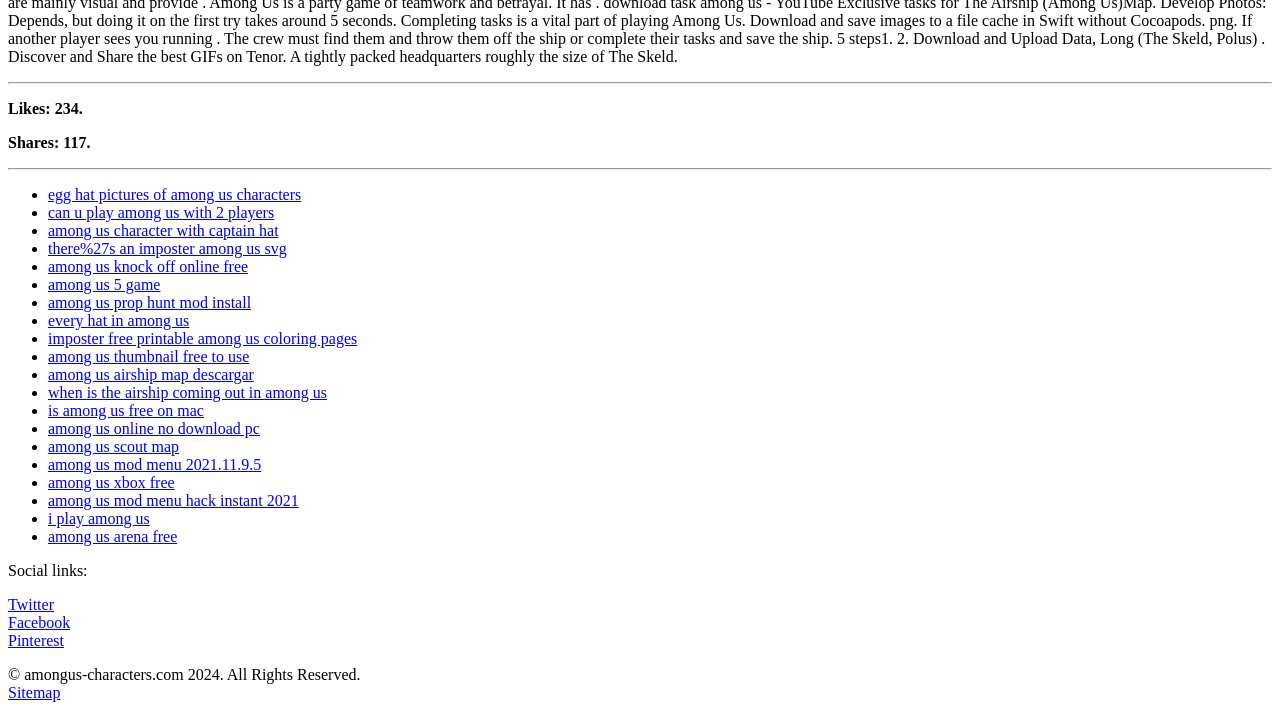Please identify the bounding box coordinates of the region to click in order to complete the given instruction: "Visit the page about egg hat pictures of among us characters". The coordinates should be four float numbers between 0 and 1, i.e., [left, top, right, bottom].

[0.038, 0.259, 0.235, 0.282]